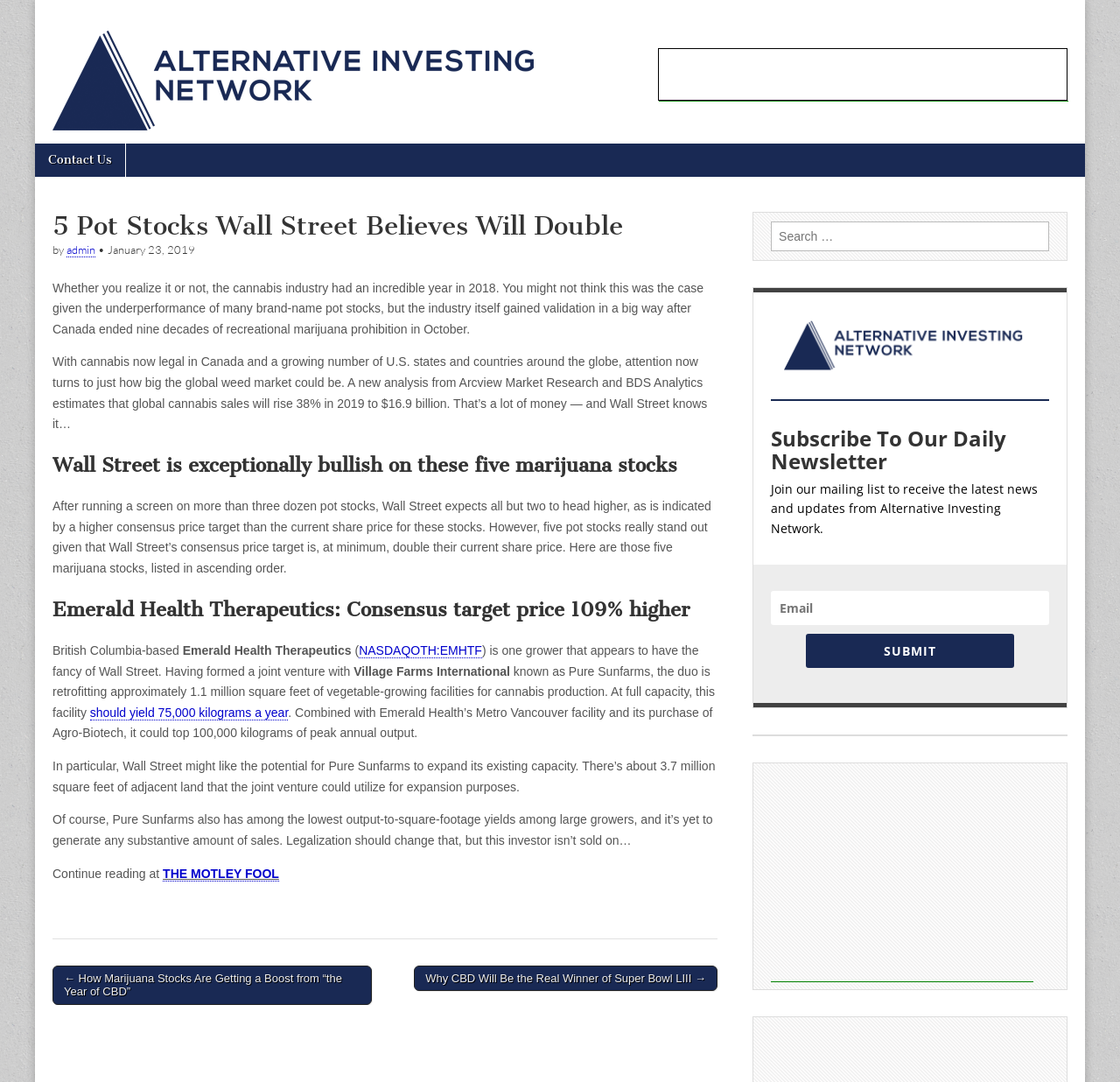Please find the bounding box for the following UI element description. Provide the coordinates in (top-left x, top-left y, bottom-right x, bottom-right y) format, with values between 0 and 1: Alternative Investing Network

[0.047, 0.157, 0.262, 0.273]